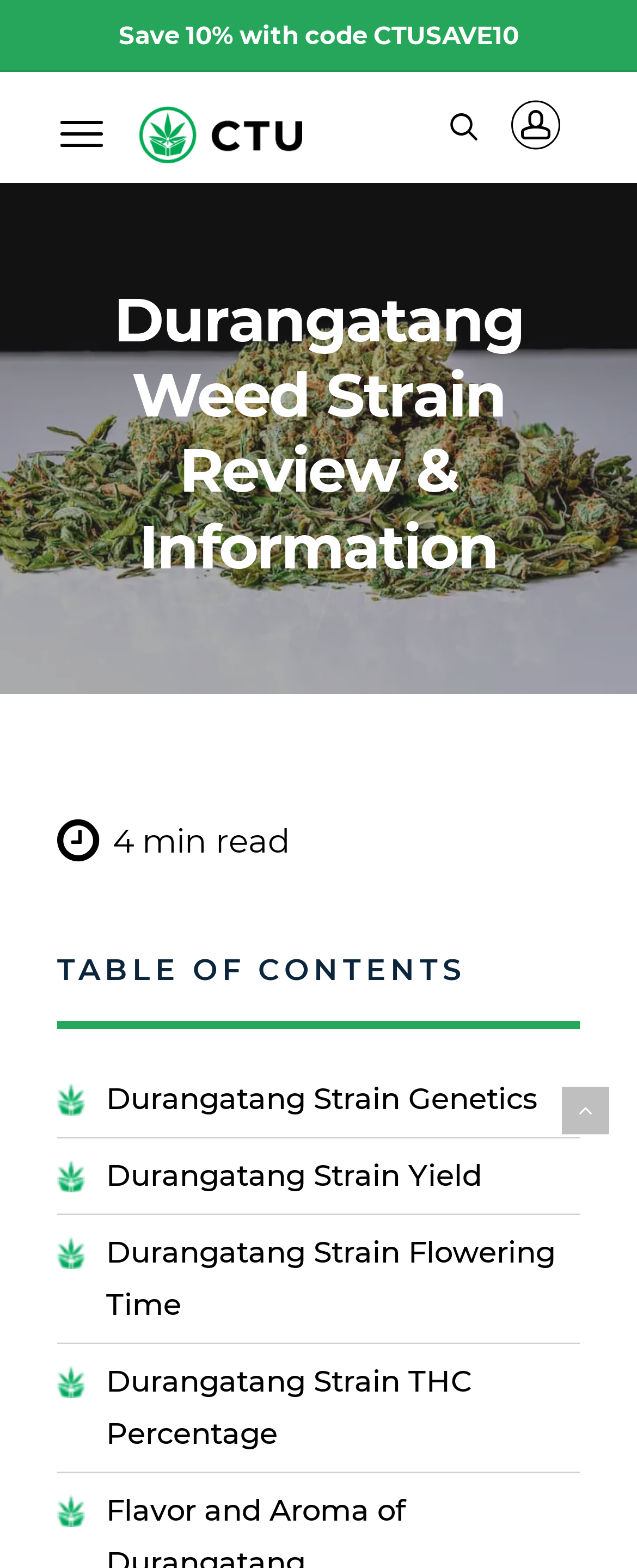Given the element description: "Durangatang Strain THC Percentage", predict the bounding box coordinates of this UI element. The coordinates must be four float numbers between 0 and 1, given as [left, top, right, bottom].

[0.167, 0.87, 0.741, 0.926]